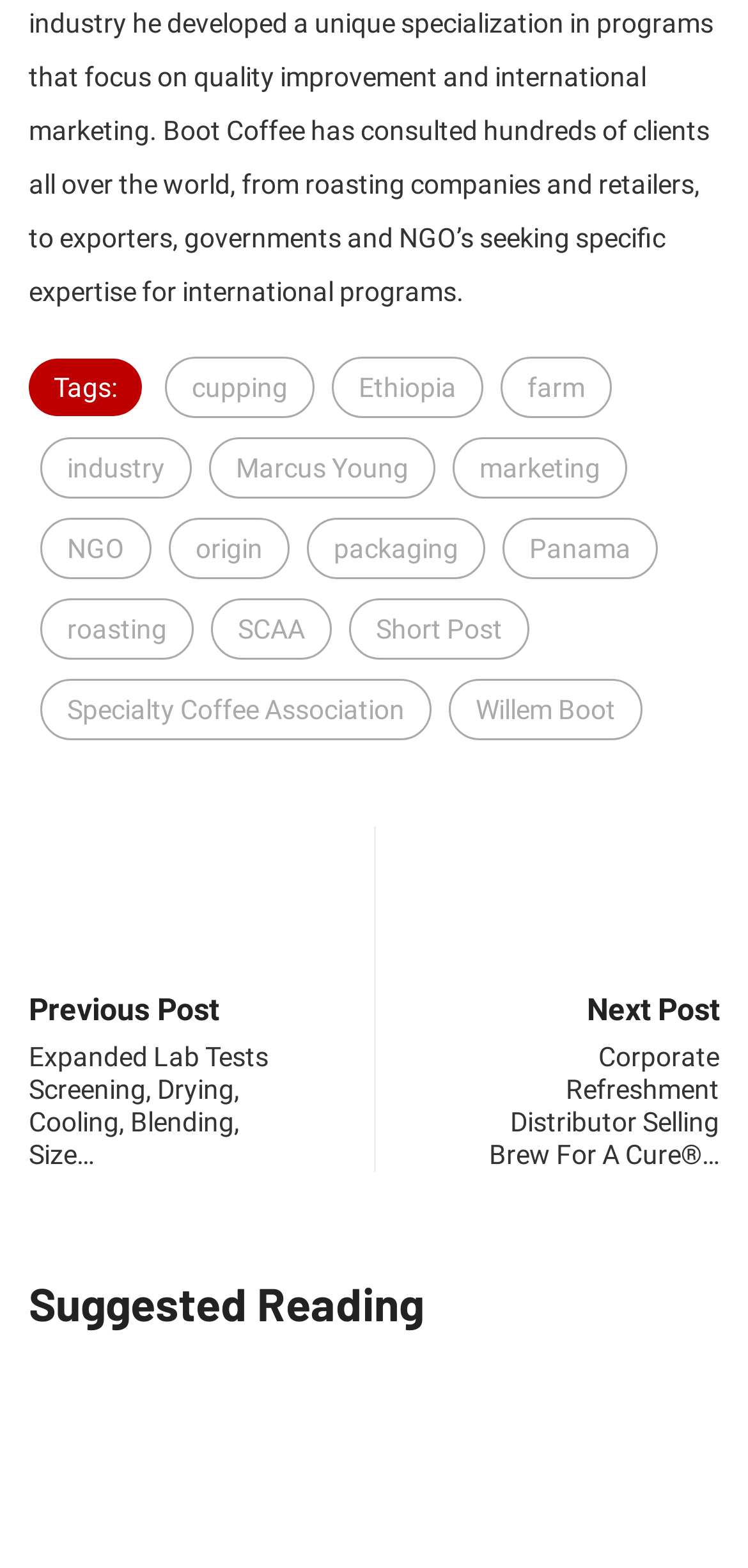What is the topic of the previous post?
Please answer using one word or phrase, based on the screenshot.

Expanded Lab Tests